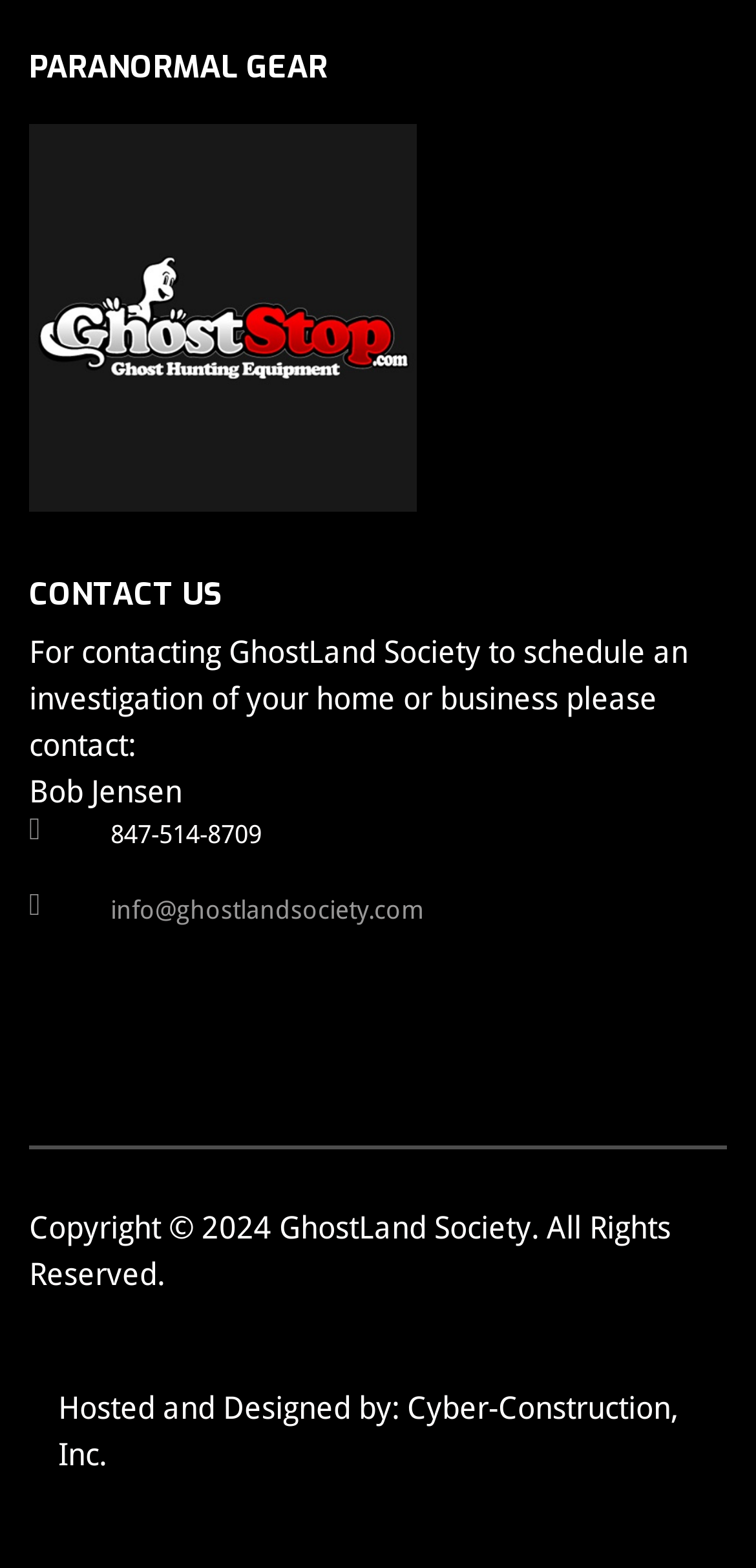Provide a brief response to the question below using one word or phrase:
What is the phone number to contact for investigation?

847-514-8709